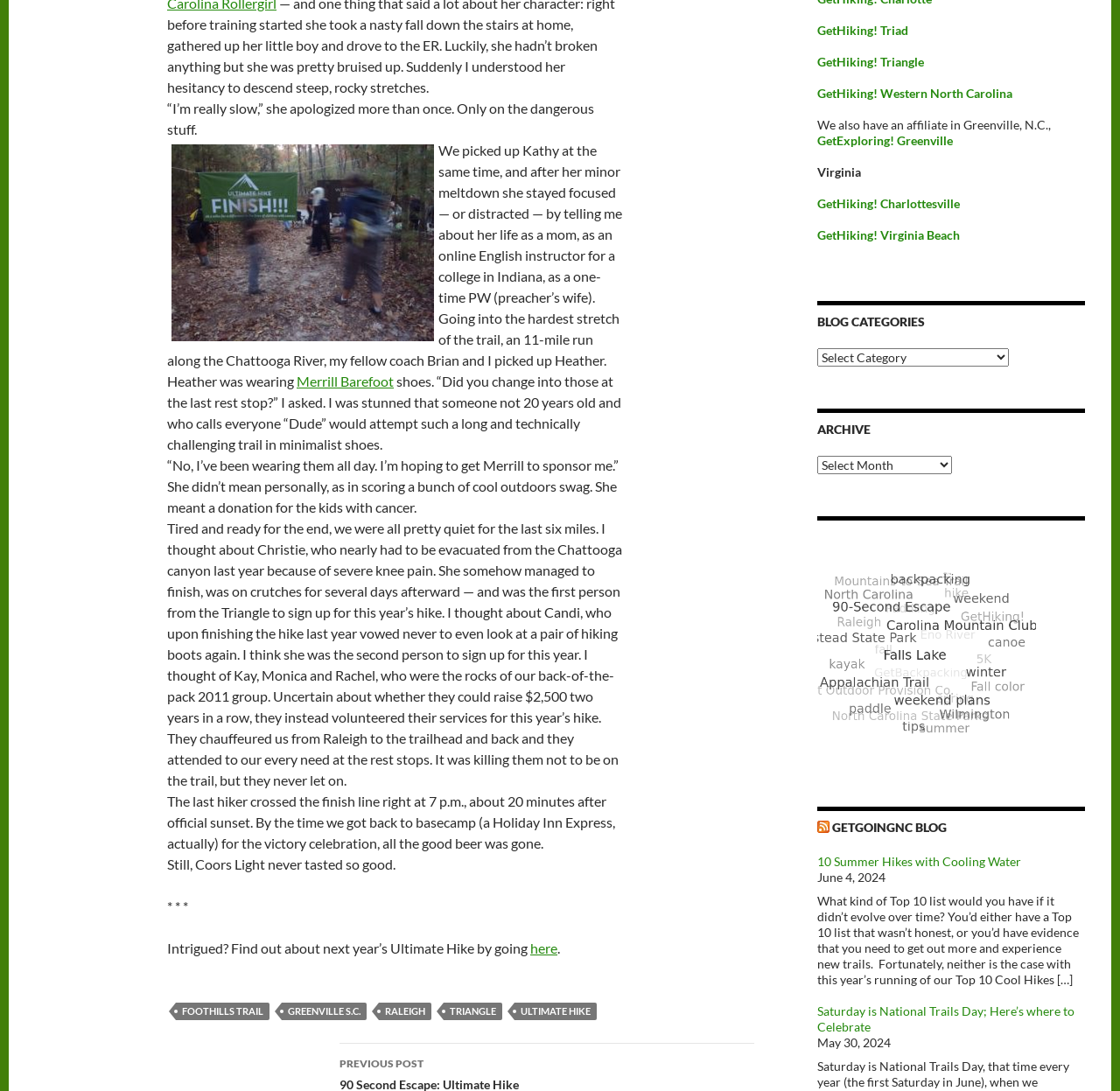Give a one-word or one-phrase response to the question:
What is the significance of the last hiker crossing the finish line at 7 p.m.?

It's near sunset